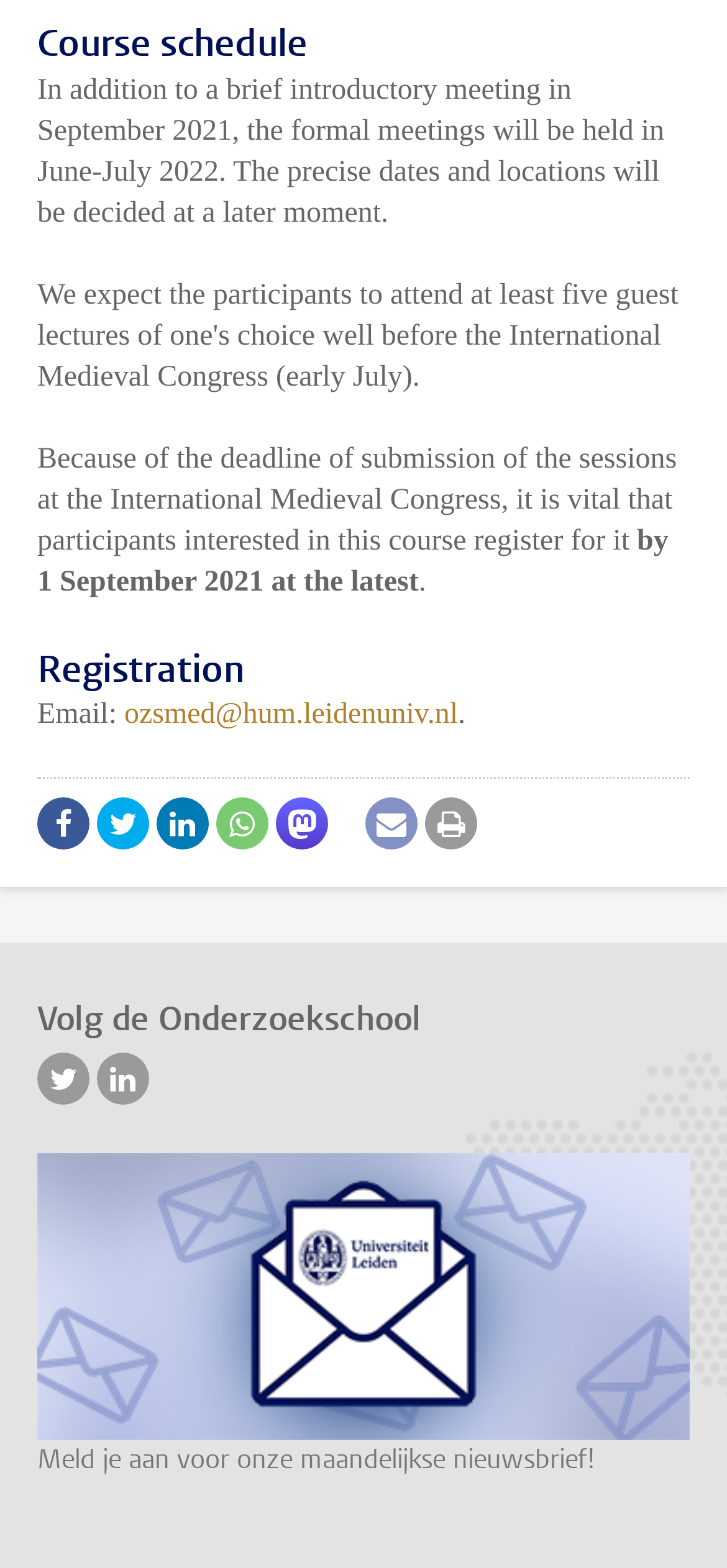Please analyze the image and provide a thorough answer to the question:
What is the newsletter subscription button for?

The button, located at the bottom of the webpage, is for subscribing to a monthly newsletter, as indicated by the text 'Meld je aan voor onze maandelijkse nieuwsbrief!' which translates to 'Sign up for our monthly newsletter!'.